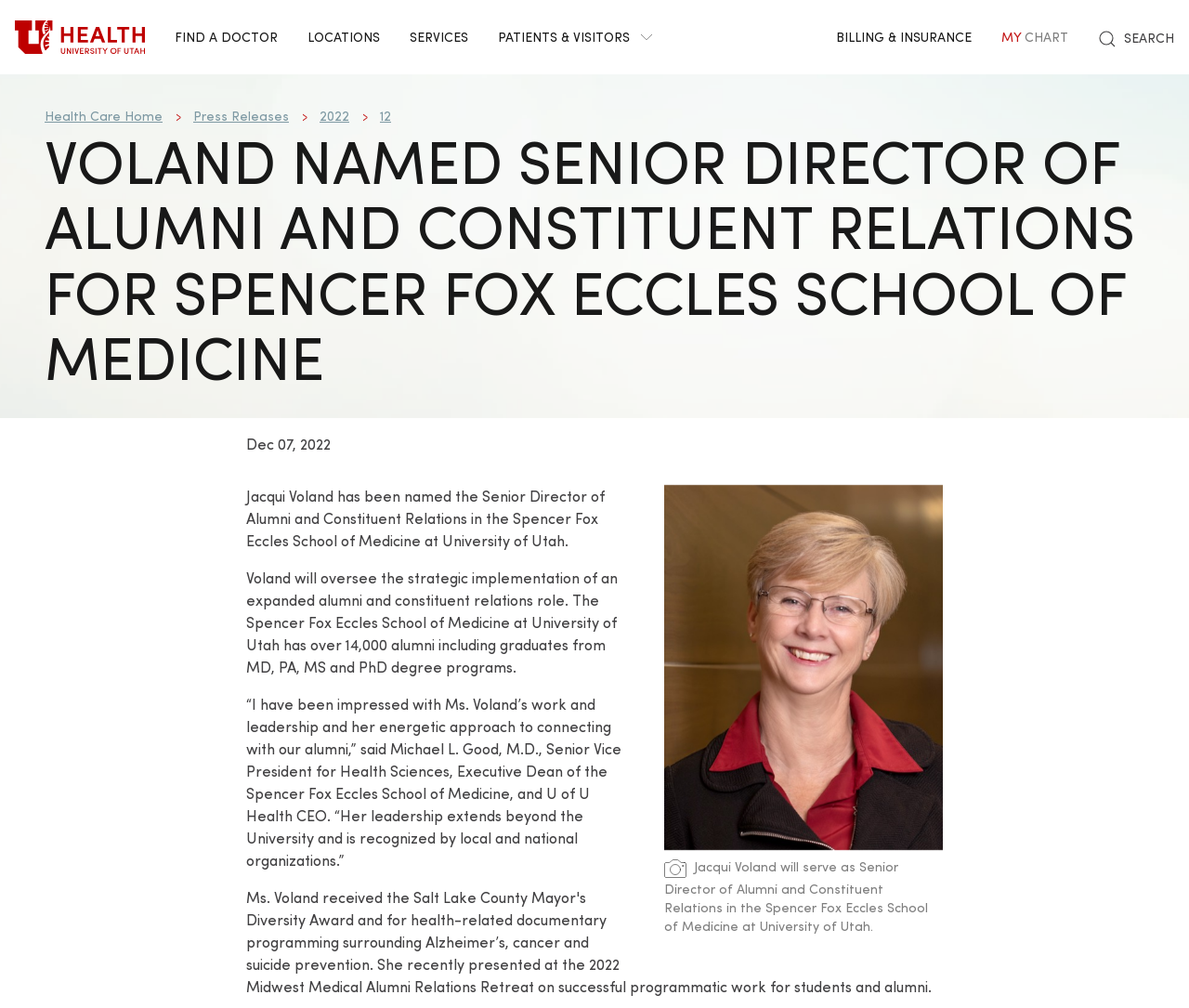Offer a detailed account of what is visible on the webpage.

The webpage is about Jacqui Voland being named the Senior Director of Alumni and Constituent Relations in the Spencer Fox Eccles School of Medicine at University of Utah. 

At the top left corner, there is a University of Utah Health logo. Next to it, there is a main navigation menu with links to "FIND A DOCTOR", "LOCATIONS", "SERVICES", "PATIENTS & VISITORS", "BILLING & INSURANCE", and "MY CHART". 

Below the navigation menu, there is a breadcrumb navigation with links to "Health Care Home", "Press Releases", "2022", and "12". 

The main content of the webpage is an article about Jacqui Voland's new role. The article title is "VOLAND NAMED SENIOR DIRECTOR OF ALUMNI AND CONSTITUENT RELATIONS FOR SPENCER FOX ECCLES SCHOOL OF MEDICINE". 

Below the title, there is a time stamp "Dec 07, 2022". The article features a figure of Jacqui Voland, with a caption describing her new role. 

The article text is divided into three paragraphs. The first paragraph announces Jacqui Voland's new role. The second paragraph describes her responsibilities. The third paragraph quotes Michael L. Good, M.D., Senior Vice President for Health Sciences, Executive Dean of the Spencer Fox Eccles School of Medicine, and U of U Health CEO, praising Jacqui Voland's work and leadership.